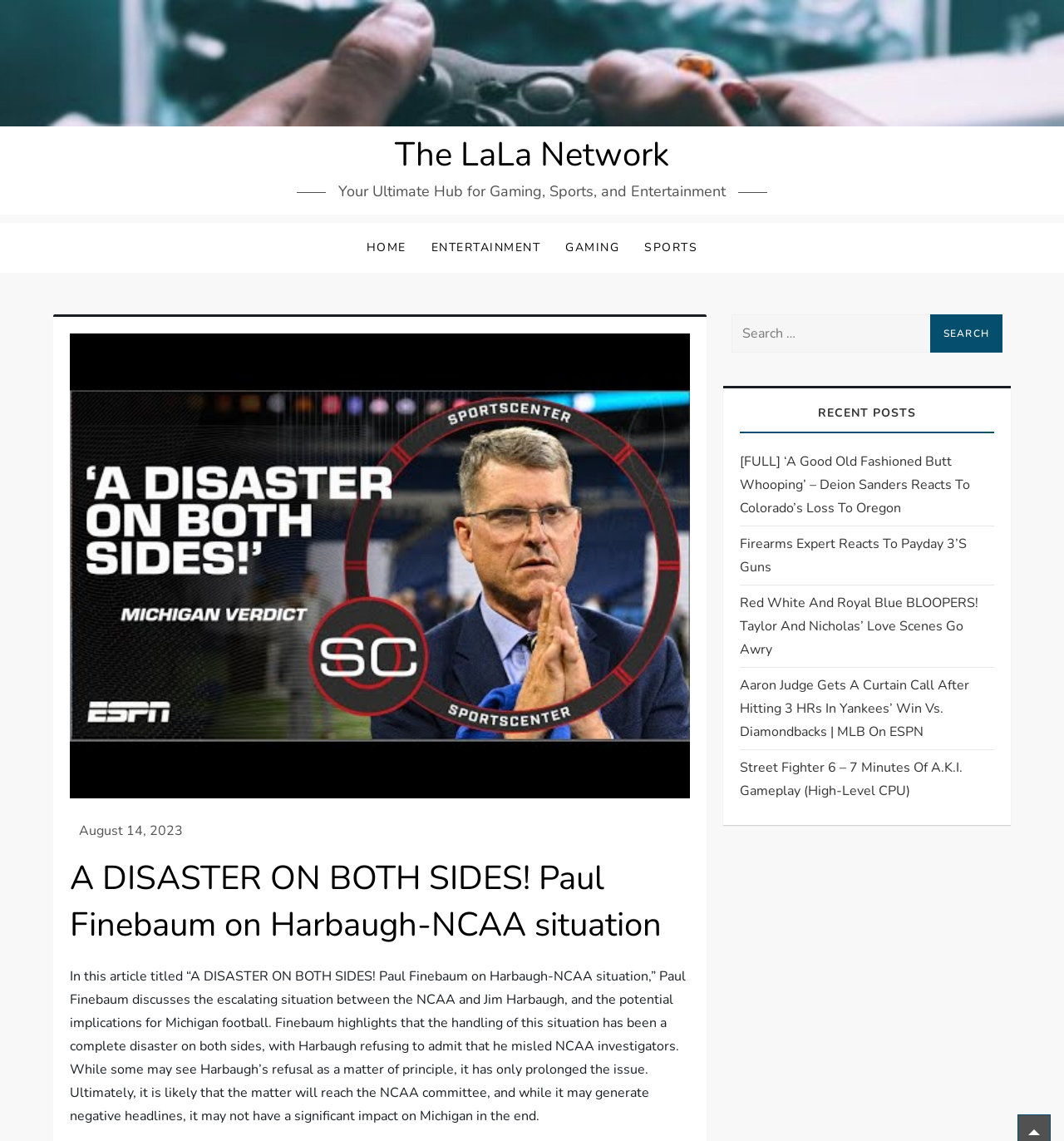Please determine the bounding box coordinates for the element that should be clicked to follow these instructions: "Search for something".

[0.688, 0.275, 0.891, 0.309]